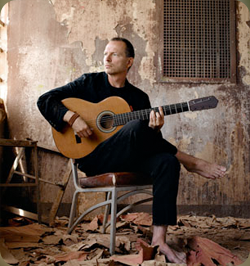Outline with detail what the image portrays.

The image features Ottmar Liebert, a renowned guitarist known for his flamenco-inspired music, seated comfortably on a chair in a rustic, atmospheric setting. The background displays textured, peeling walls that evoke a sense of history and artistic ambiance, with scattered leaves on the floor adding to the organic feel of the scene. Liebert is dressed in a stylish black outfit, holding a classical guitar, which he seems poised to play. The composition captures a moment of creative contemplation, inviting viewers to appreciate both the artist and the evocative environment that surrounds him. This image likely accompanies details about his performance with Luna Negra as part of the OC Jazz Series.